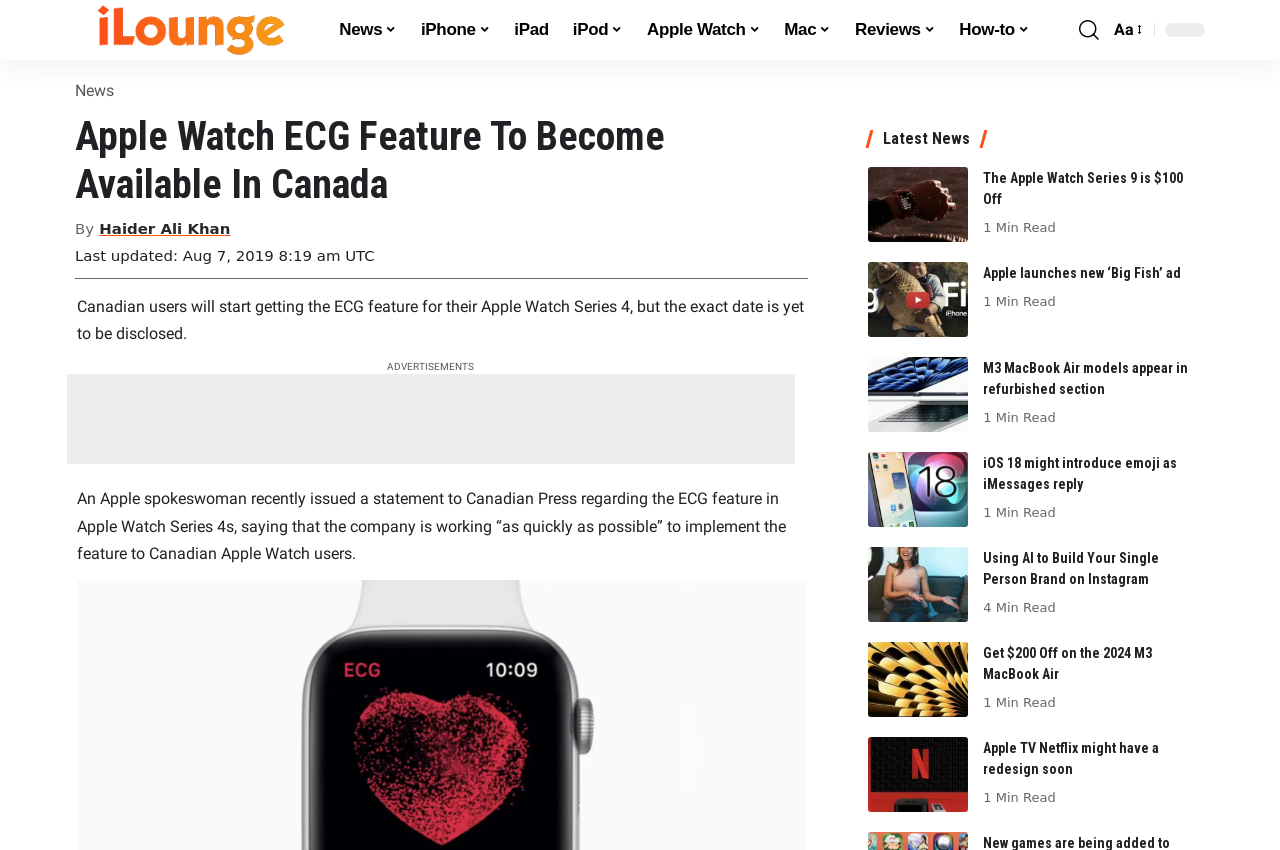Who issued a statement to Canadian Press?
Please answer the question as detailed as possible.

The answer can be found in the paragraph of text that starts with 'An Apple spokeswoman recently issued a statement to Canadian Press regarding the ECG feature in Apple Watch Series 4s...'.